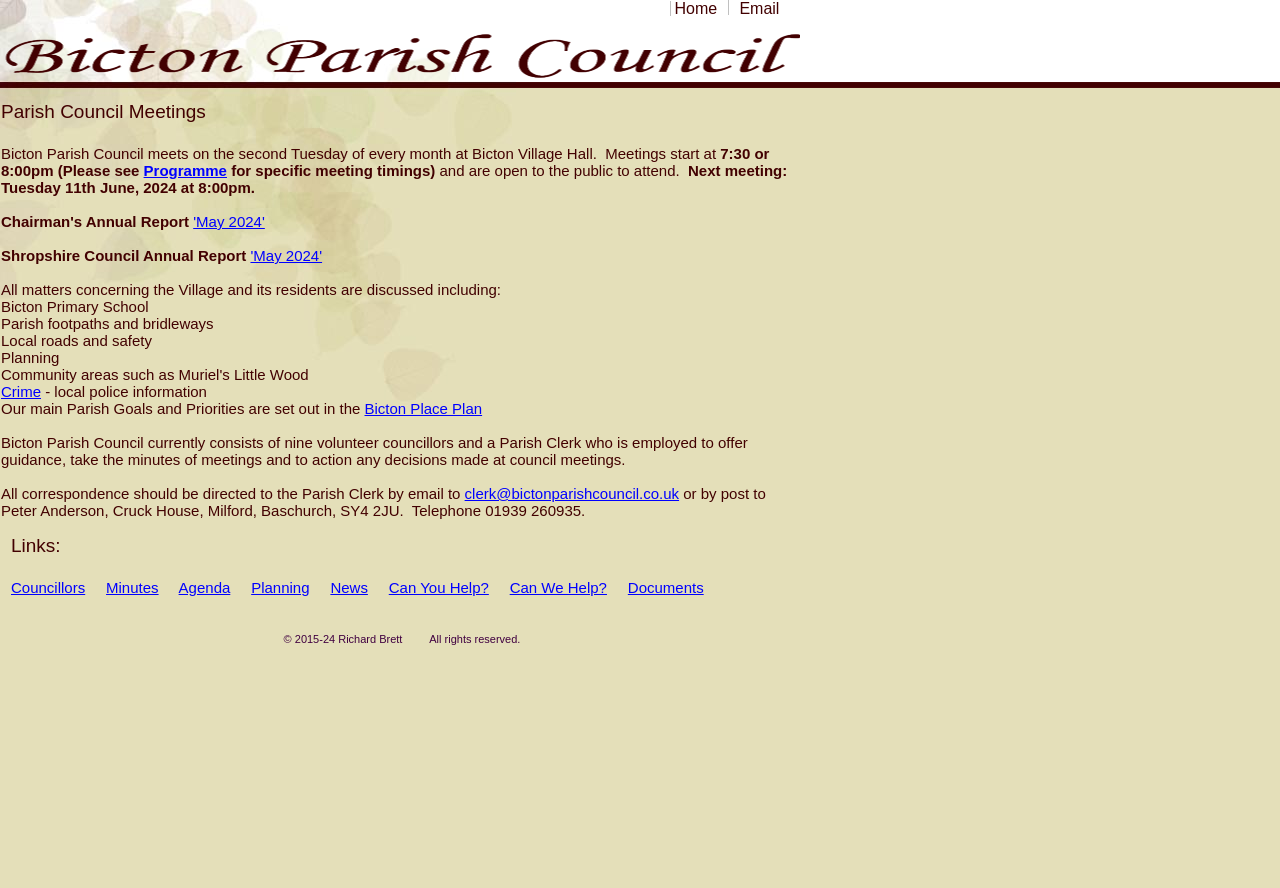Please identify the bounding box coordinates of the region to click in order to complete the task: "Click on Home". The coordinates must be four float numbers between 0 and 1, specified as [left, top, right, bottom].

[0.527, 0.0, 0.56, 0.019]